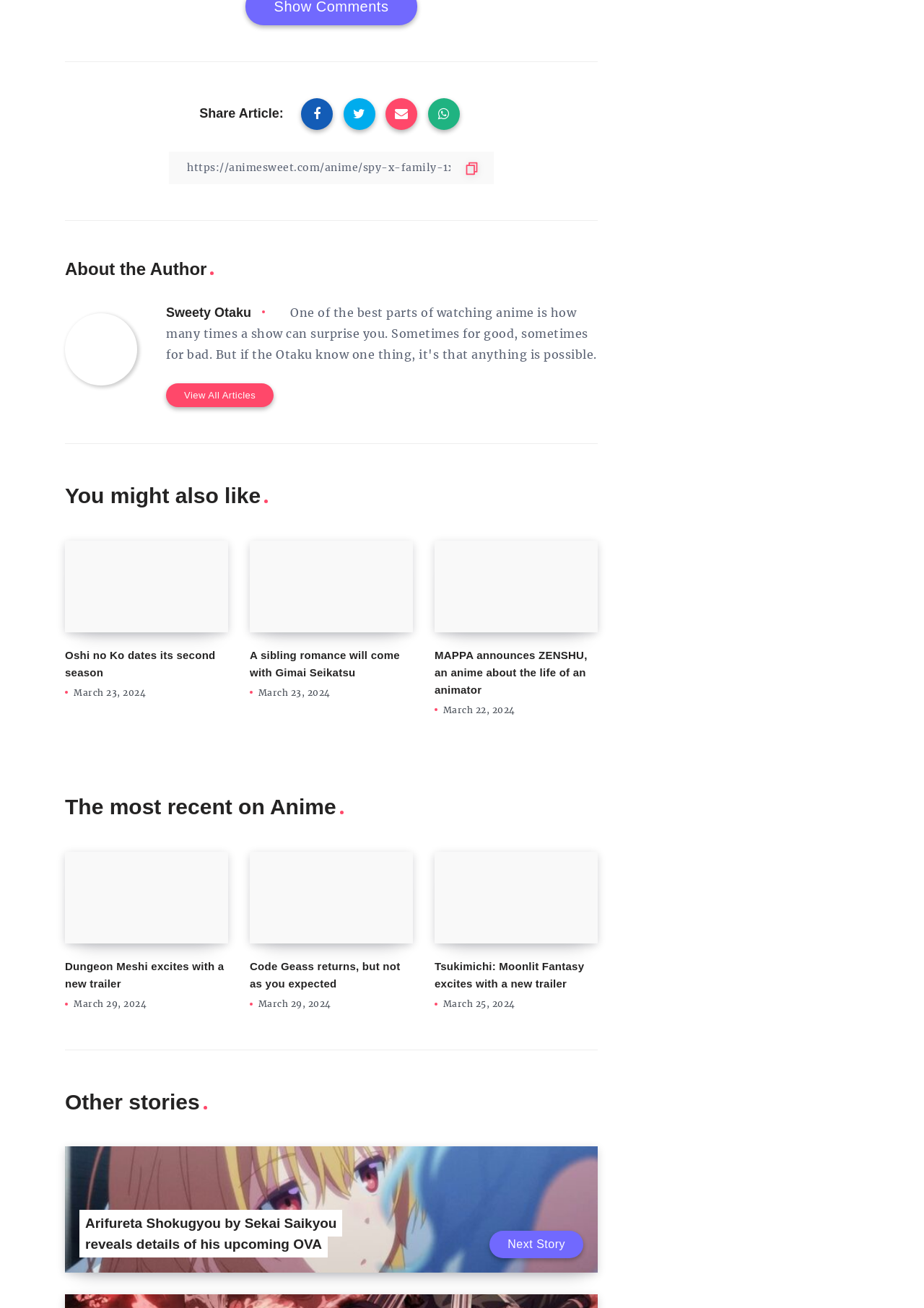Please determine the bounding box coordinates of the clickable area required to carry out the following instruction: "Copy link". The coordinates must be four float numbers between 0 and 1, represented as [left, top, right, bottom].

[0.183, 0.116, 0.534, 0.141]